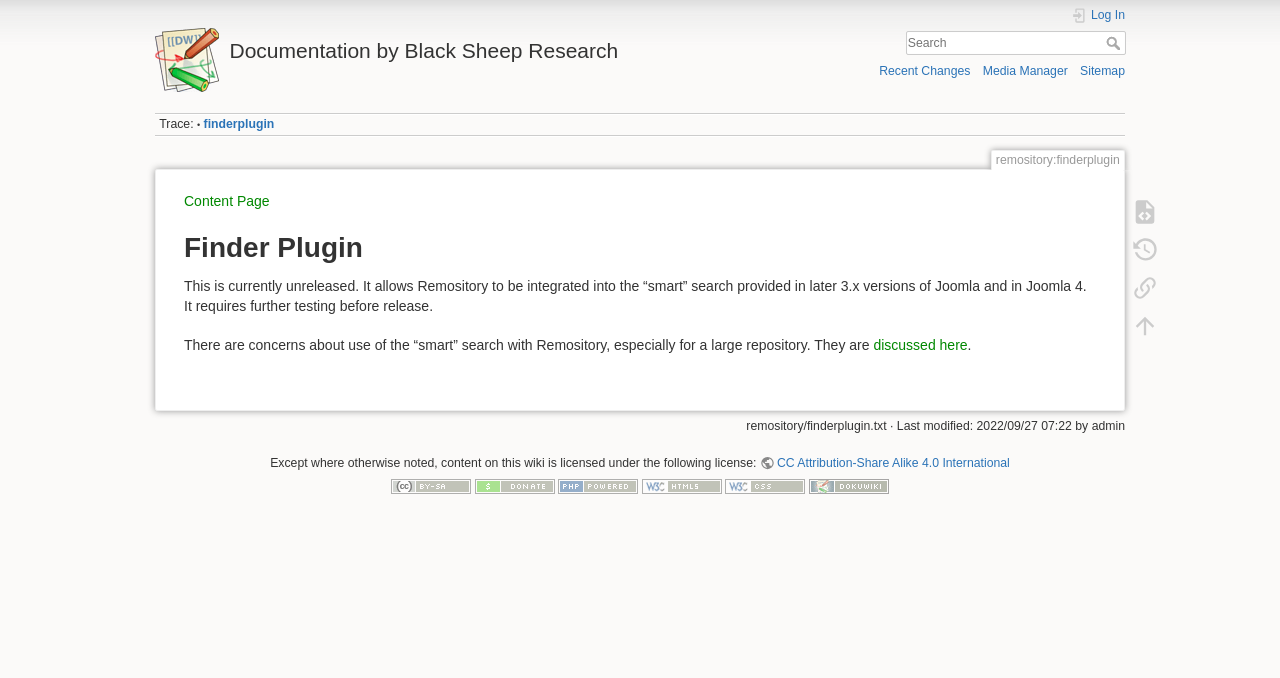Please mark the bounding box coordinates of the area that should be clicked to carry out the instruction: "View recent changes".

[0.687, 0.095, 0.758, 0.116]